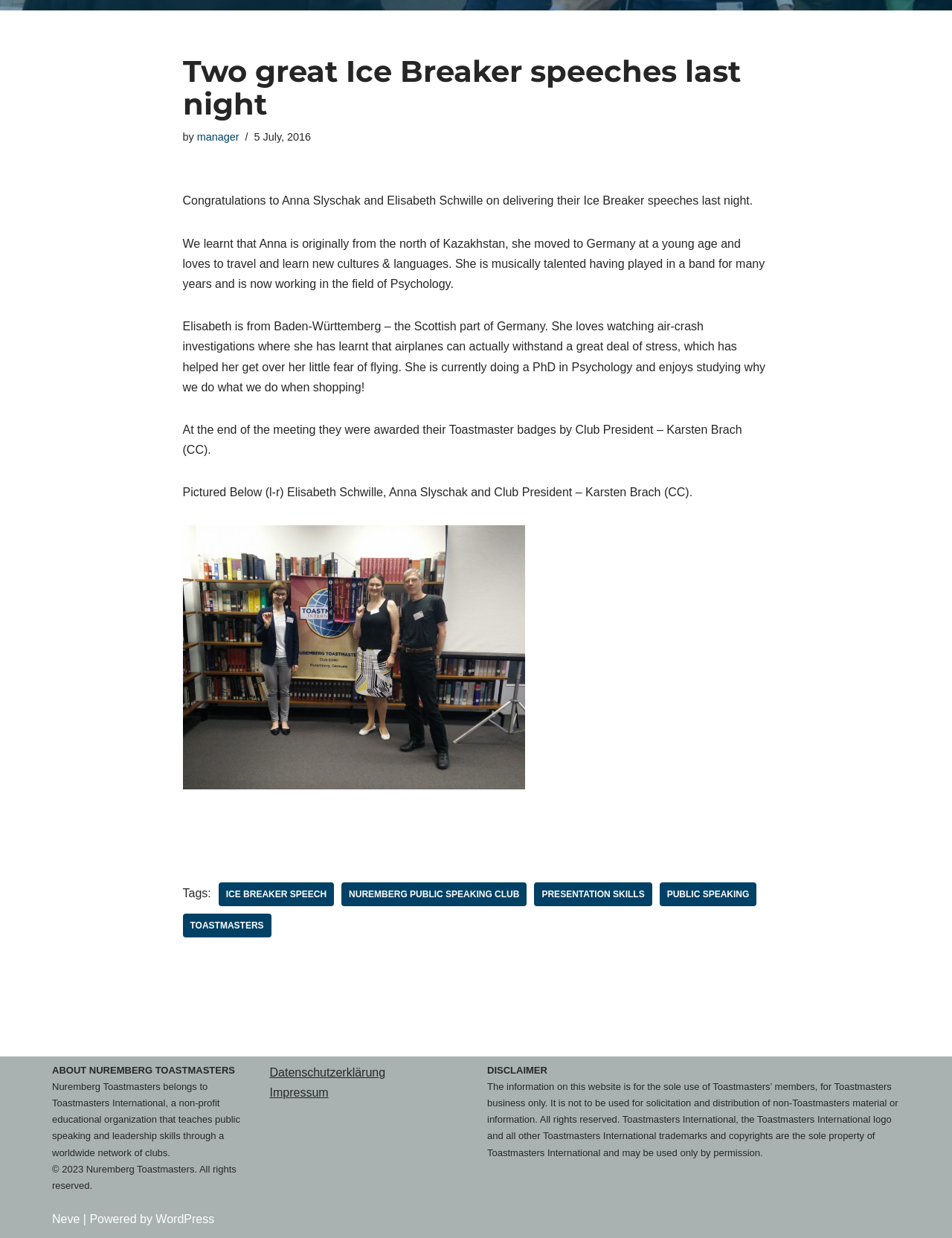Identify the coordinates of the bounding box for the element described below: "toastmasters". Return the coordinates as four float numbers between 0 and 1: [left, top, right, bottom].

[0.192, 0.738, 0.285, 0.757]